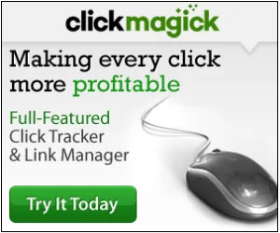Use the information in the screenshot to answer the question comprehensively: What is the call-to-action button inviting viewers to do?

At the bottom of the promotional graphic, a green call-to-action button invites viewers to 'Try It Today', encouraging immediate engagement with the service and promoting the value of ClickMagick in optimizing online marketing strategies.